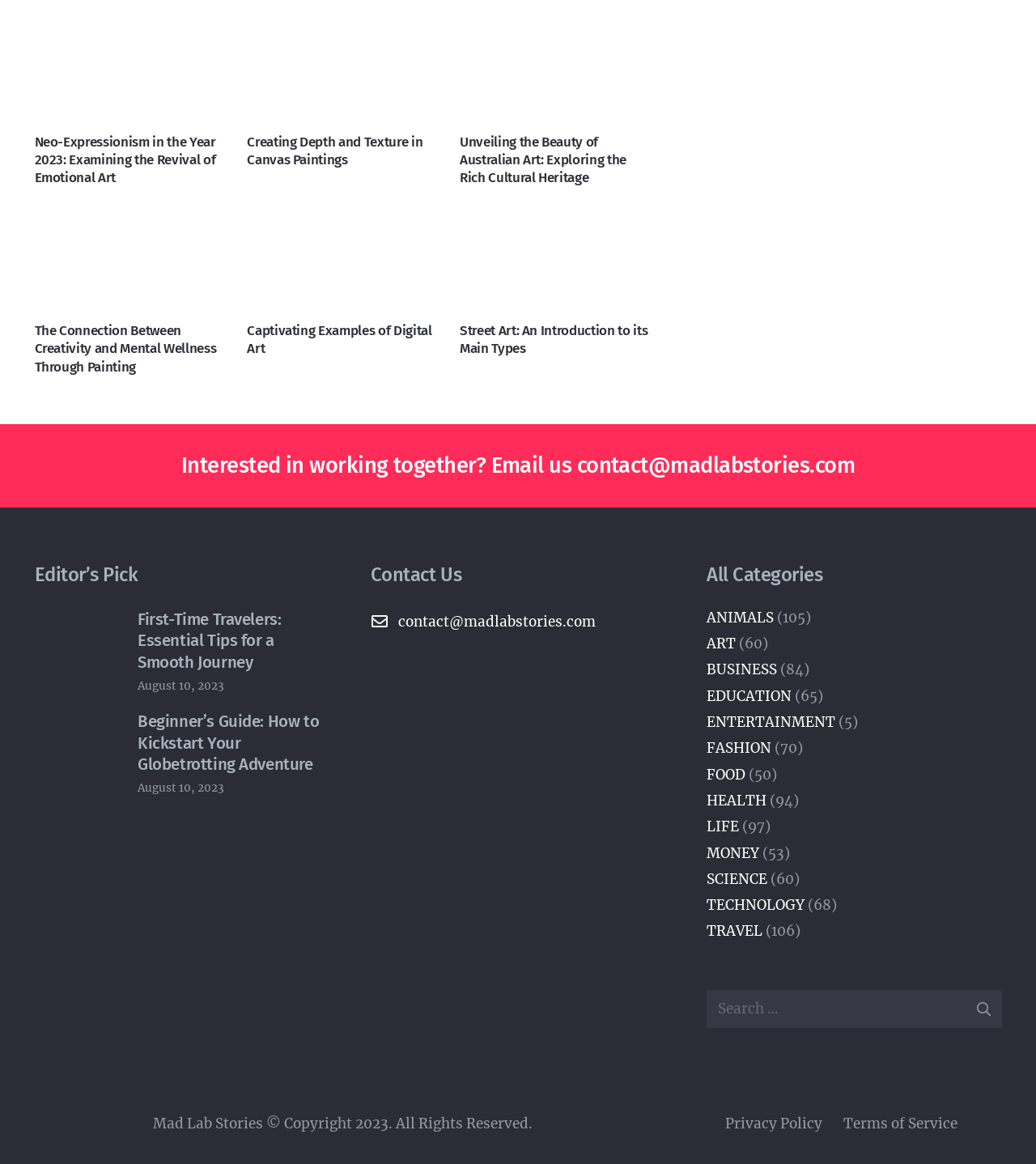Identify the bounding box coordinates of the clickable region to carry out the given instruction: "Learn about Street Art".

[0.444, 0.182, 0.629, 0.197]